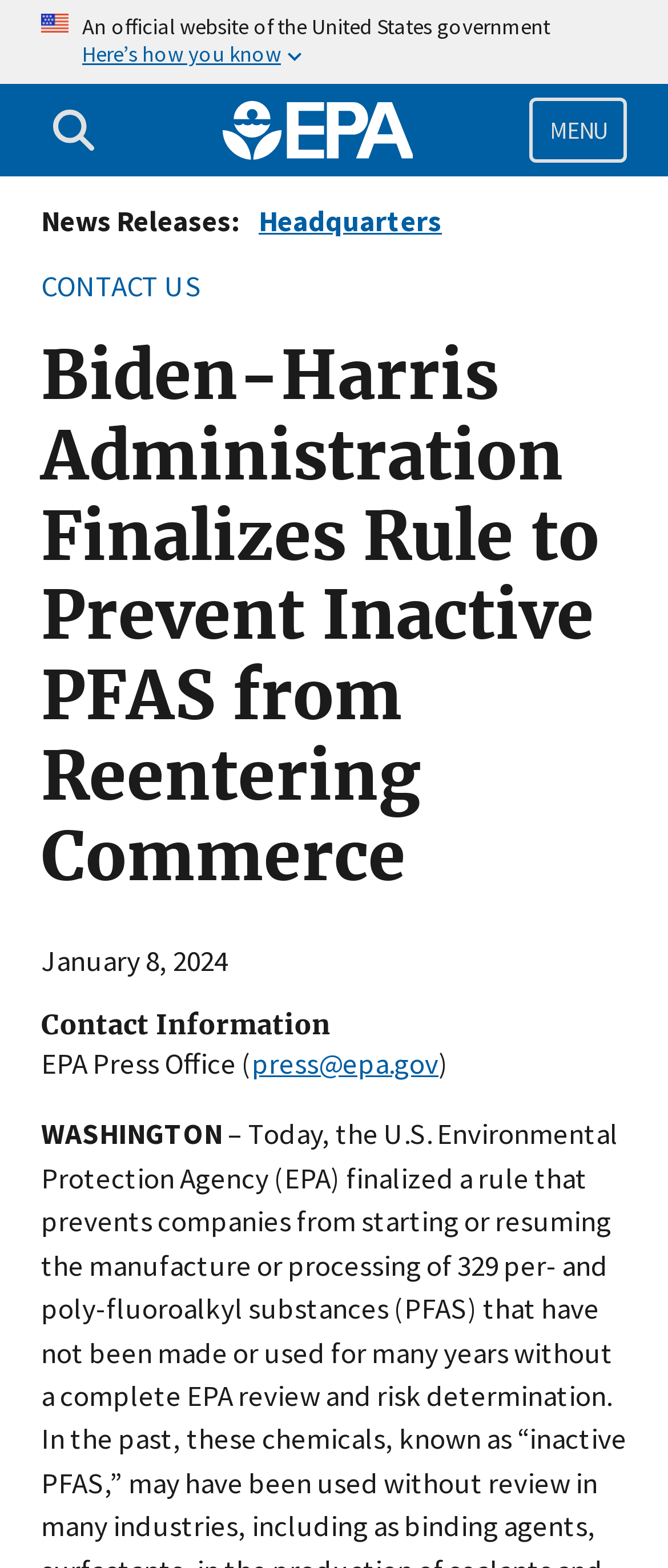Determine the bounding box for the described UI element: "parent_node: Finance Assignment Helpdesk".

None